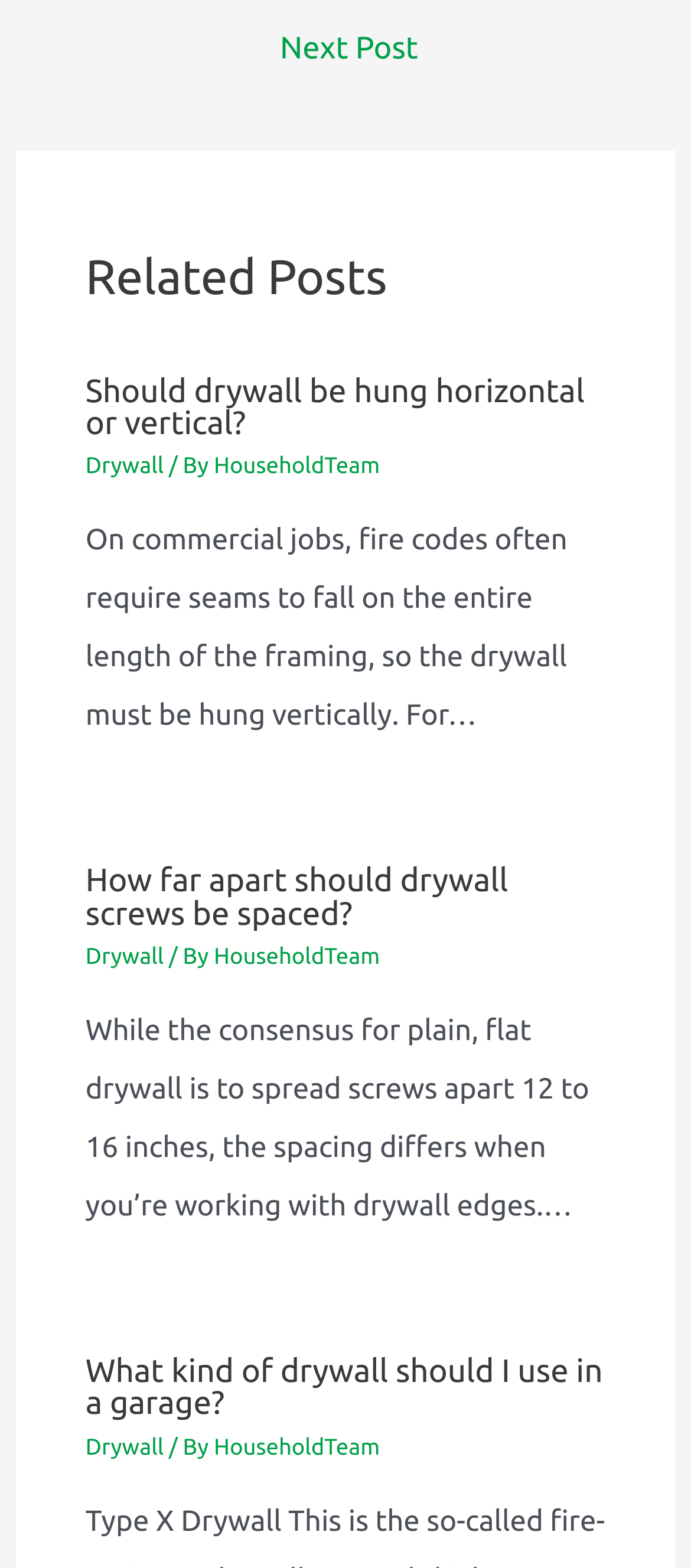Who wrote the article about drywall?
Refer to the image and give a detailed response to the question.

I found the author of the article by examining the static text elements within the article elements. In each article element, there is a static text element with the text '/ By' followed by a link element with the text 'HouseholdTeam'. This suggests that HouseholdTeam is the author of the articles.